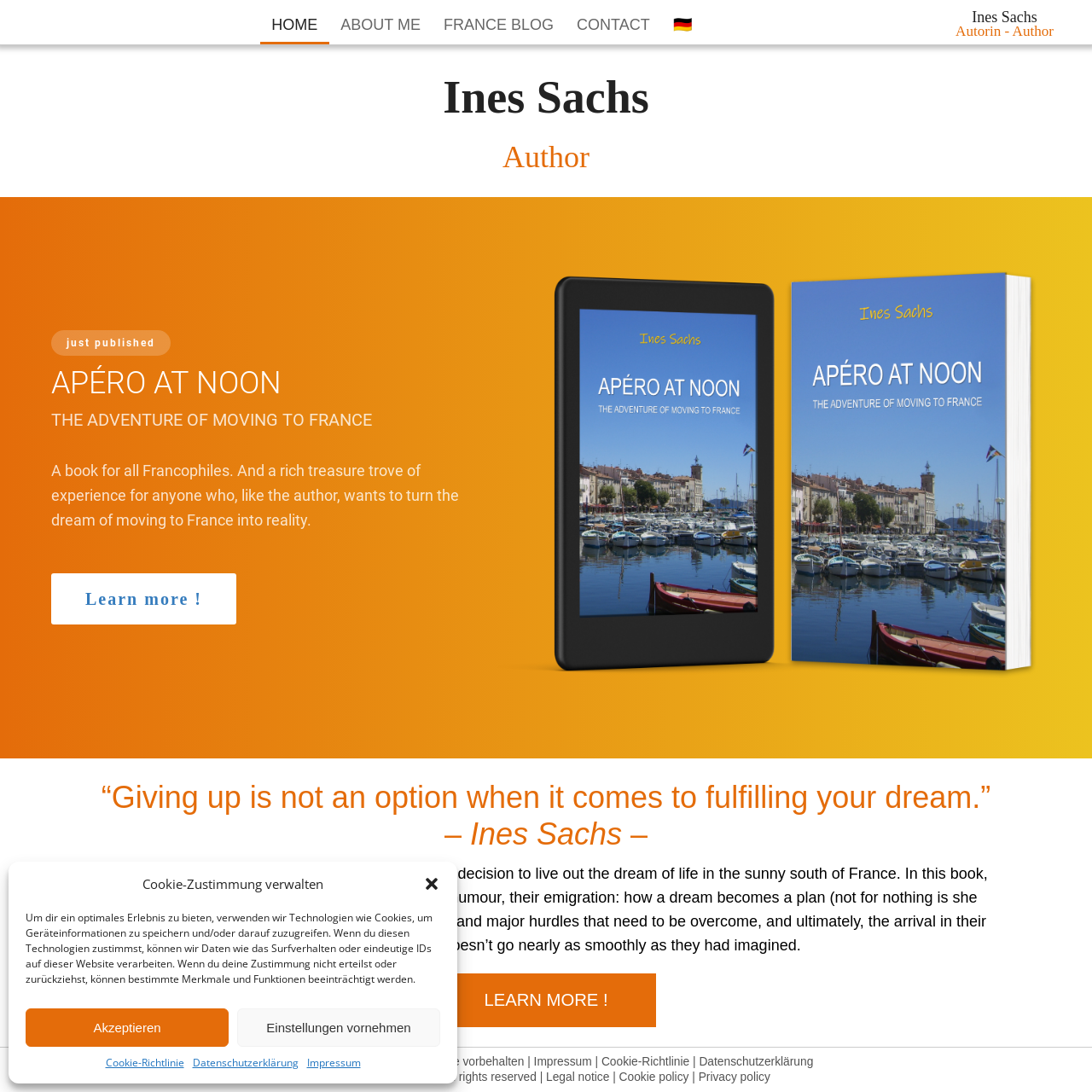Detail the various sections and features of the webpage.

This webpage is about Ines Sachs, an author who has written a book about her experience of moving to France. At the top of the page, there is a dialog box for managing cookie consent, which includes buttons to accept, decline, or customize settings. Below this, there is a navigation menu with links to the home page, about the author, a France blog, contact information, and a language option.

The main content of the page is an article about Ines Sachs' book, "APÉRO AT NOON", which is a memoir about her adventure of moving to France. The article features a slider with an image of the book cover, and a brief summary of the book's content. There is also a quote from the author, Ines Sachs, about not giving up on her dream.

The page also includes a section with more information about the book, including a longer summary and a link to learn more. At the bottom of the page, there is a footer with copyright information, links to the impressum, cookie policy, and privacy policy.

There are several images on the page, including the book cover and a slider image. The overall layout is organized, with clear headings and concise text.